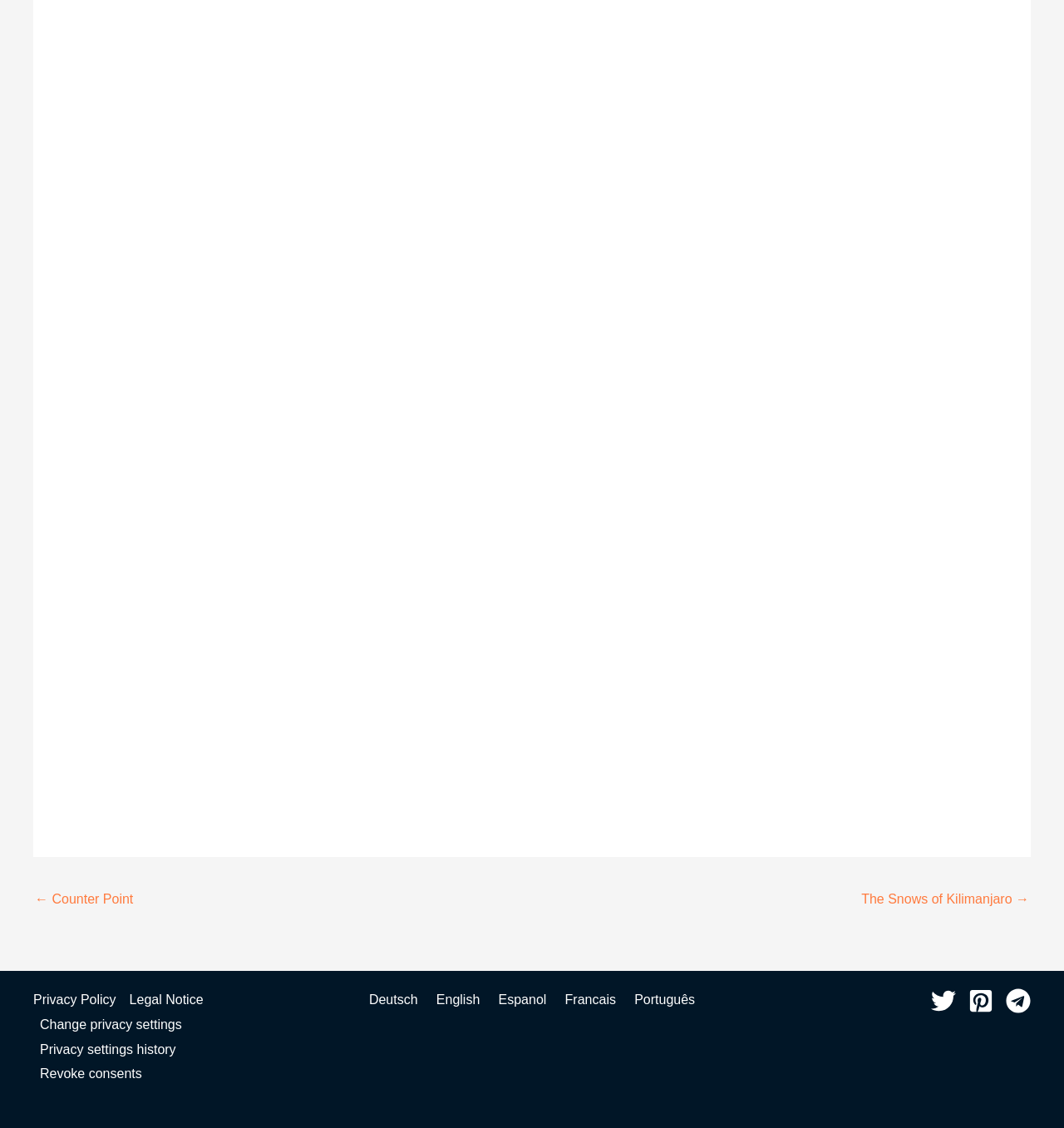Determine the bounding box coordinates in the format (top-left x, top-left y, bottom-right x, bottom-right y). Ensure all values are floating point numbers between 0 and 1. Identify the bounding box of the UI element described by: DHANTAAL

None